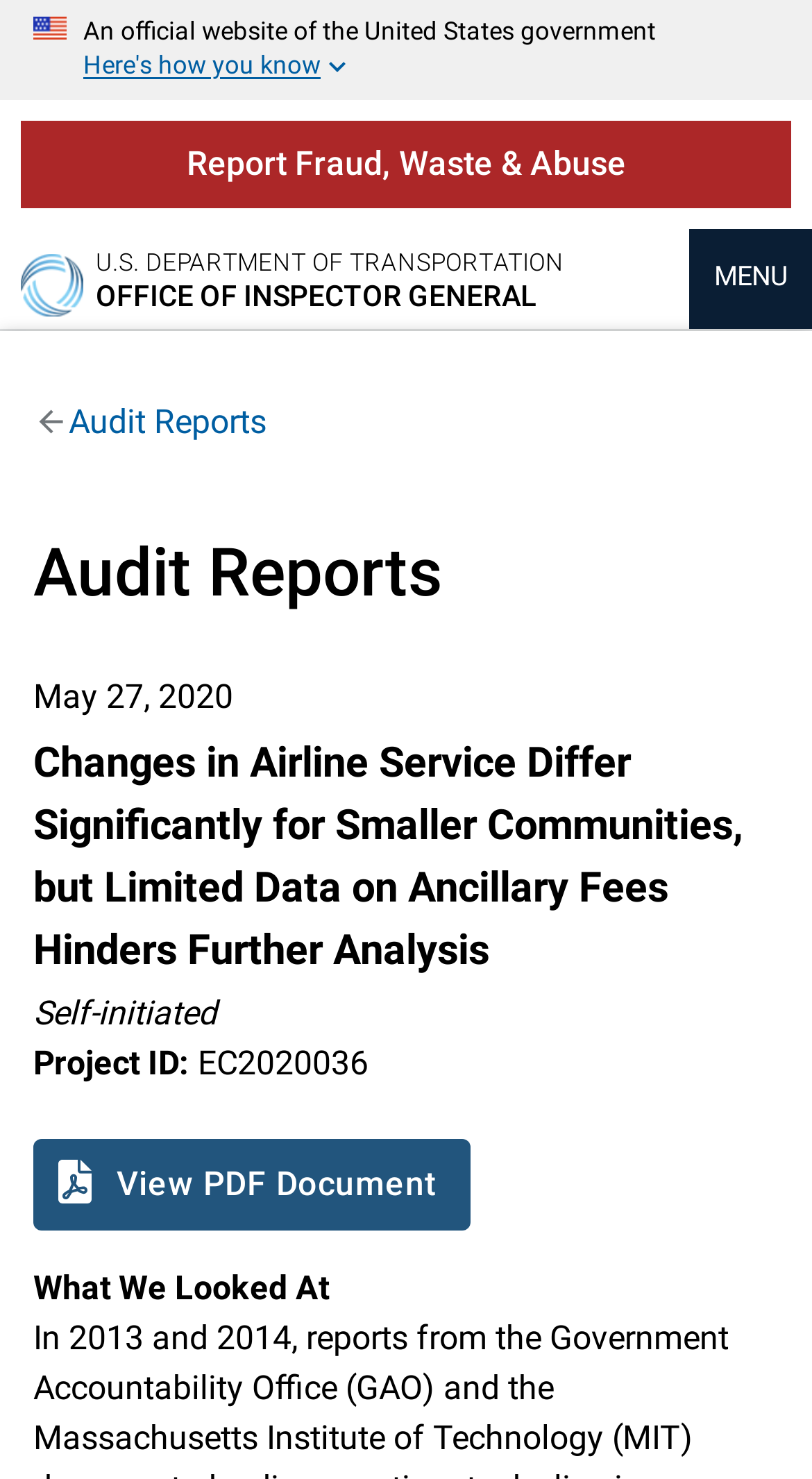Please locate the bounding box coordinates of the element that should be clicked to achieve the given instruction: "View PDF Document".

[0.041, 0.77, 0.578, 0.832]